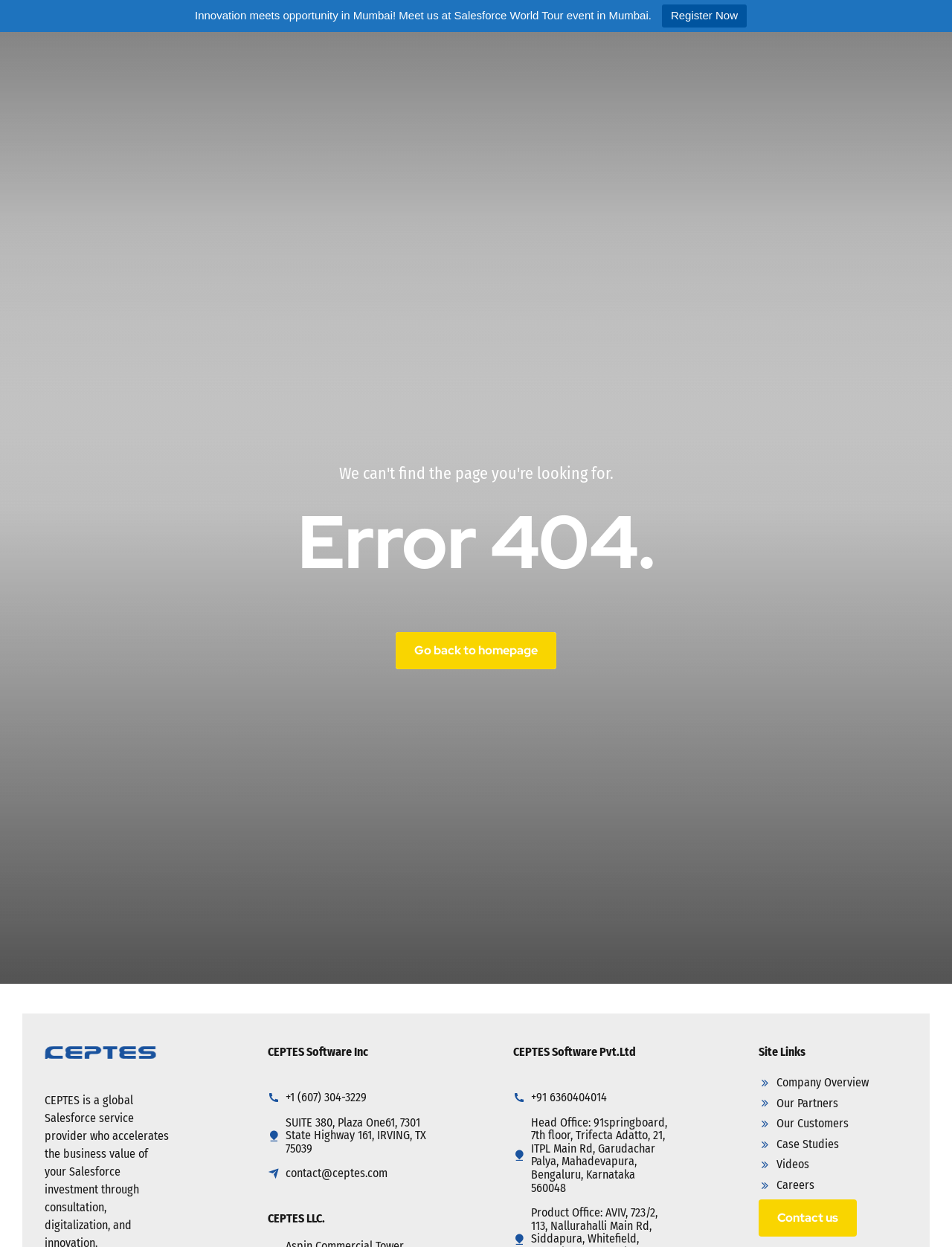What is the location of the head office? Based on the image, give a response in one word or a short phrase.

Bengaluru, Karnataka 560048